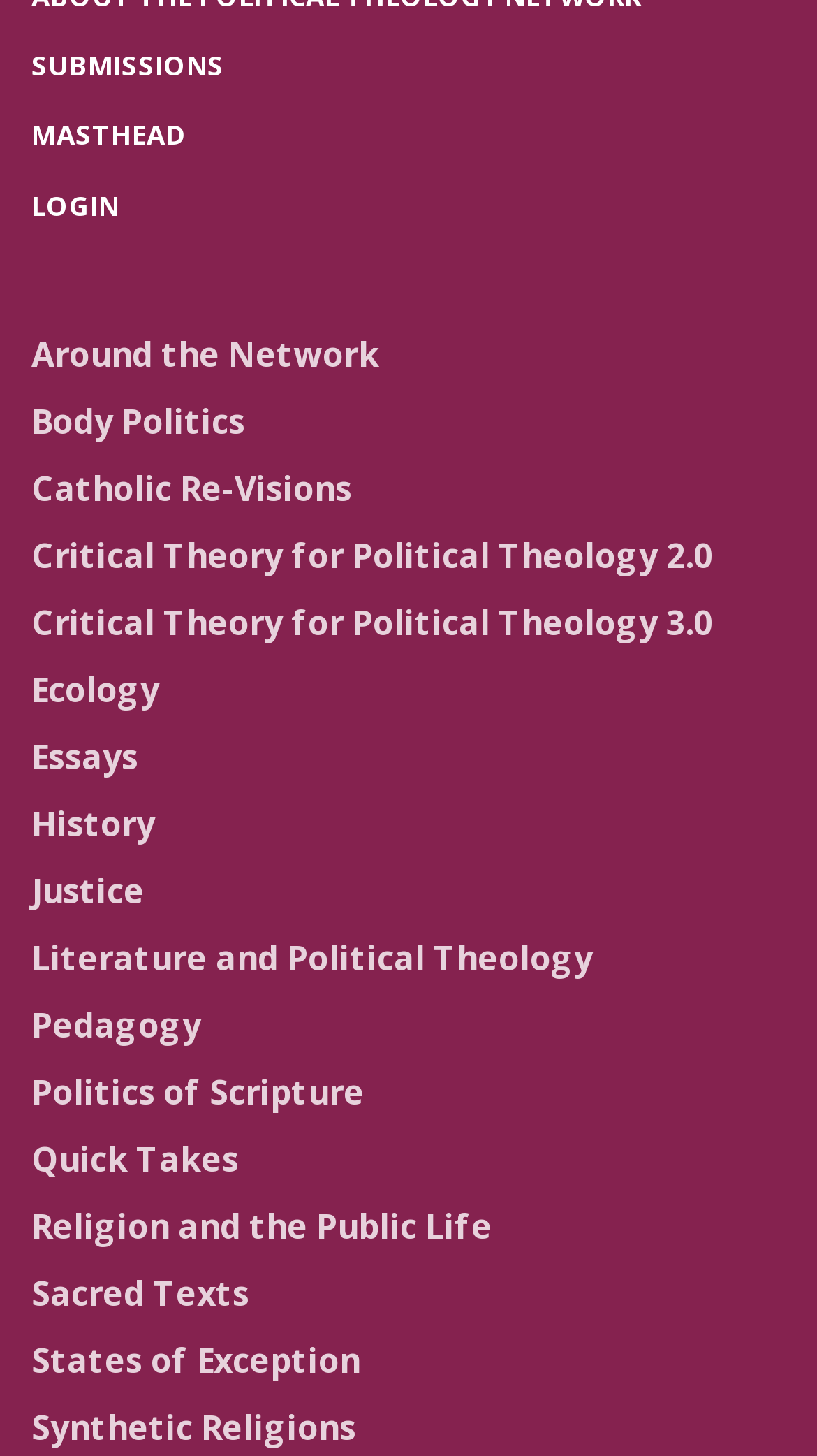Could you find the bounding box coordinates of the clickable area to complete this instruction: "log in"?

[0.038, 0.128, 0.146, 0.154]